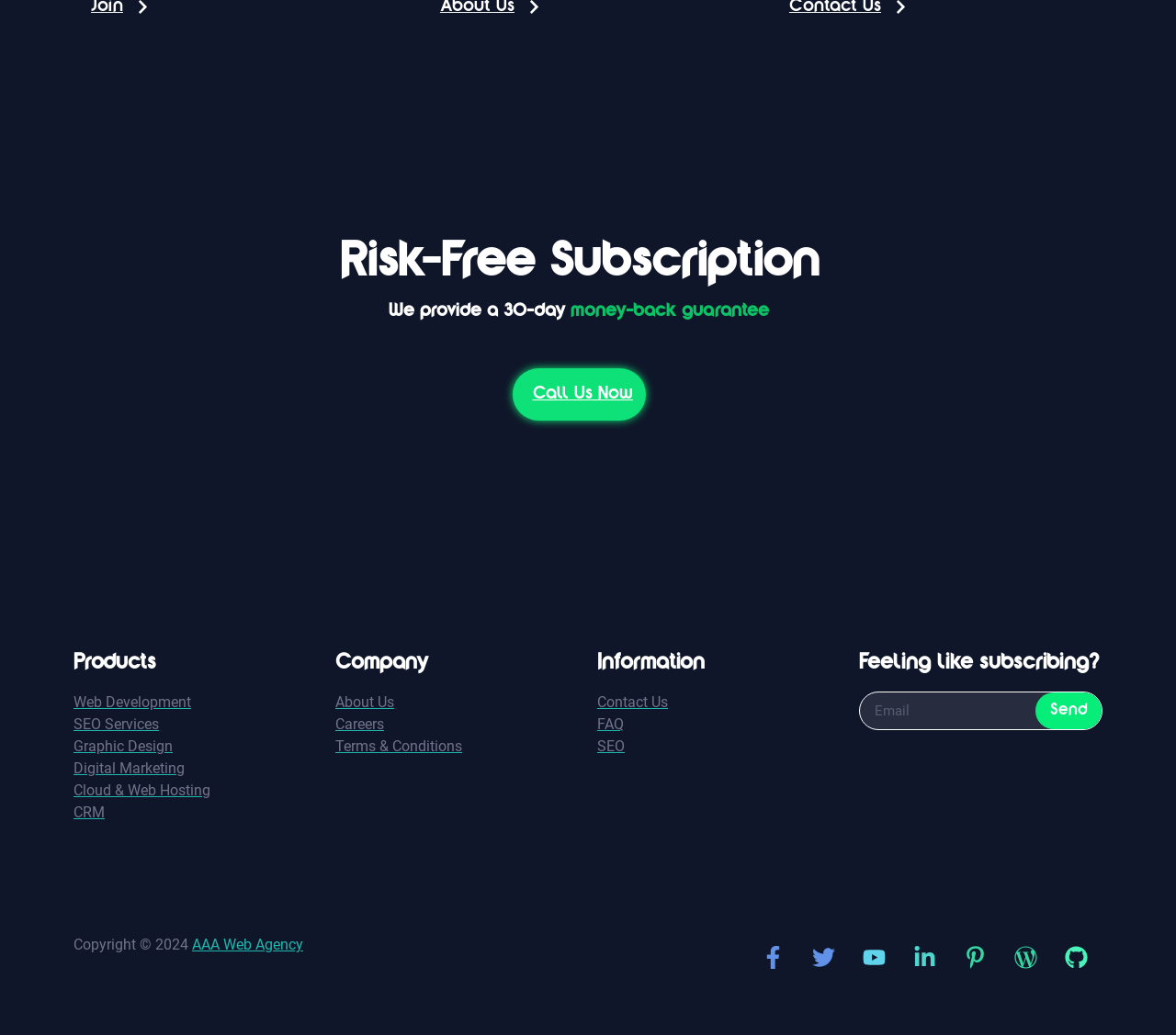Look at the image and give a detailed response to the following question: How many social media links are at the bottom of the page?

I counted the social media links at the bottom of the page, which are 'Facebook-f', 'Twitter', 'Youtube', 'Linkedin-in', 'Pinterest-p', 'Wordpress-simple', and 'Github', so there are 7 social media links in total.